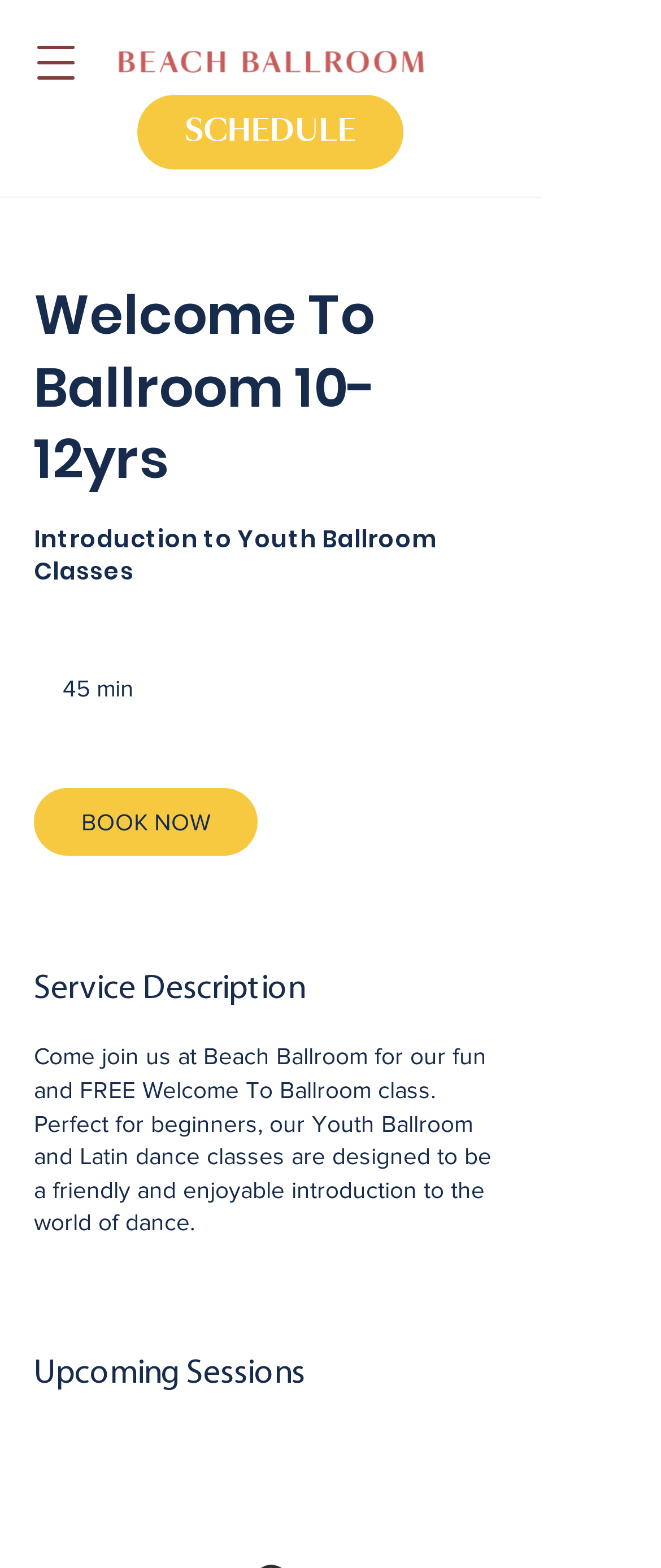Please find and report the primary heading text from the webpage.

Welcome To Ballroom 10-12yrs